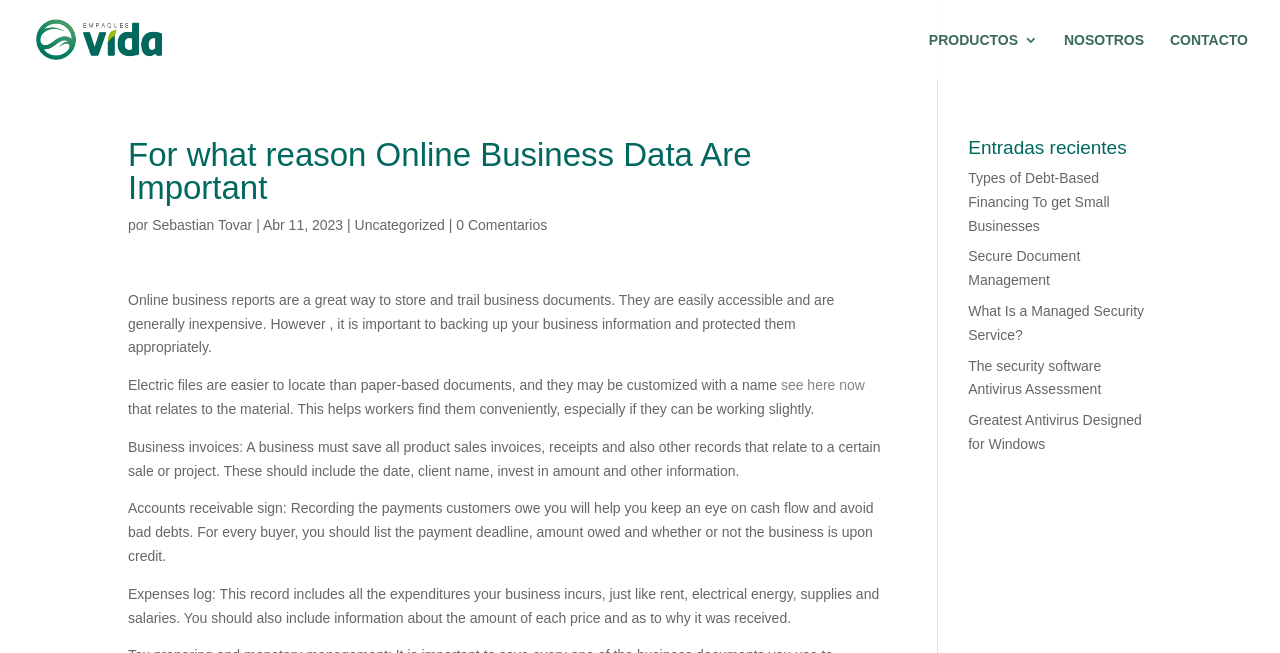Using the webpage screenshot, locate the HTML element that fits the following description and provide its bounding box: "Kigali City Tour".

None